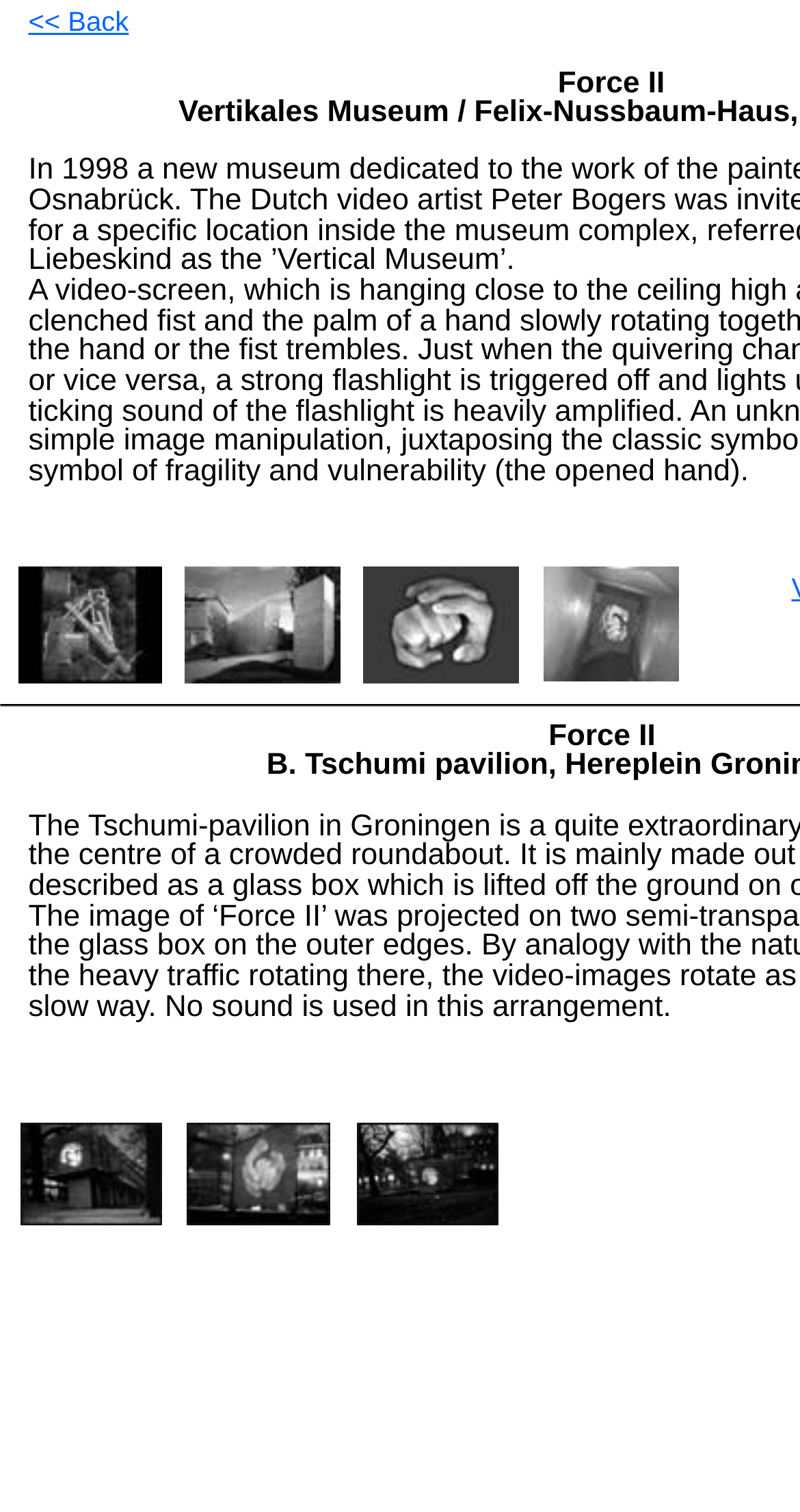What is the relative position of the second link on the top?
Please provide a comprehensive answer based on the contents of the image.

I compared the x1 and x2 coordinates of the second link on the top with other links and found that it is located in the middle section of the top links.